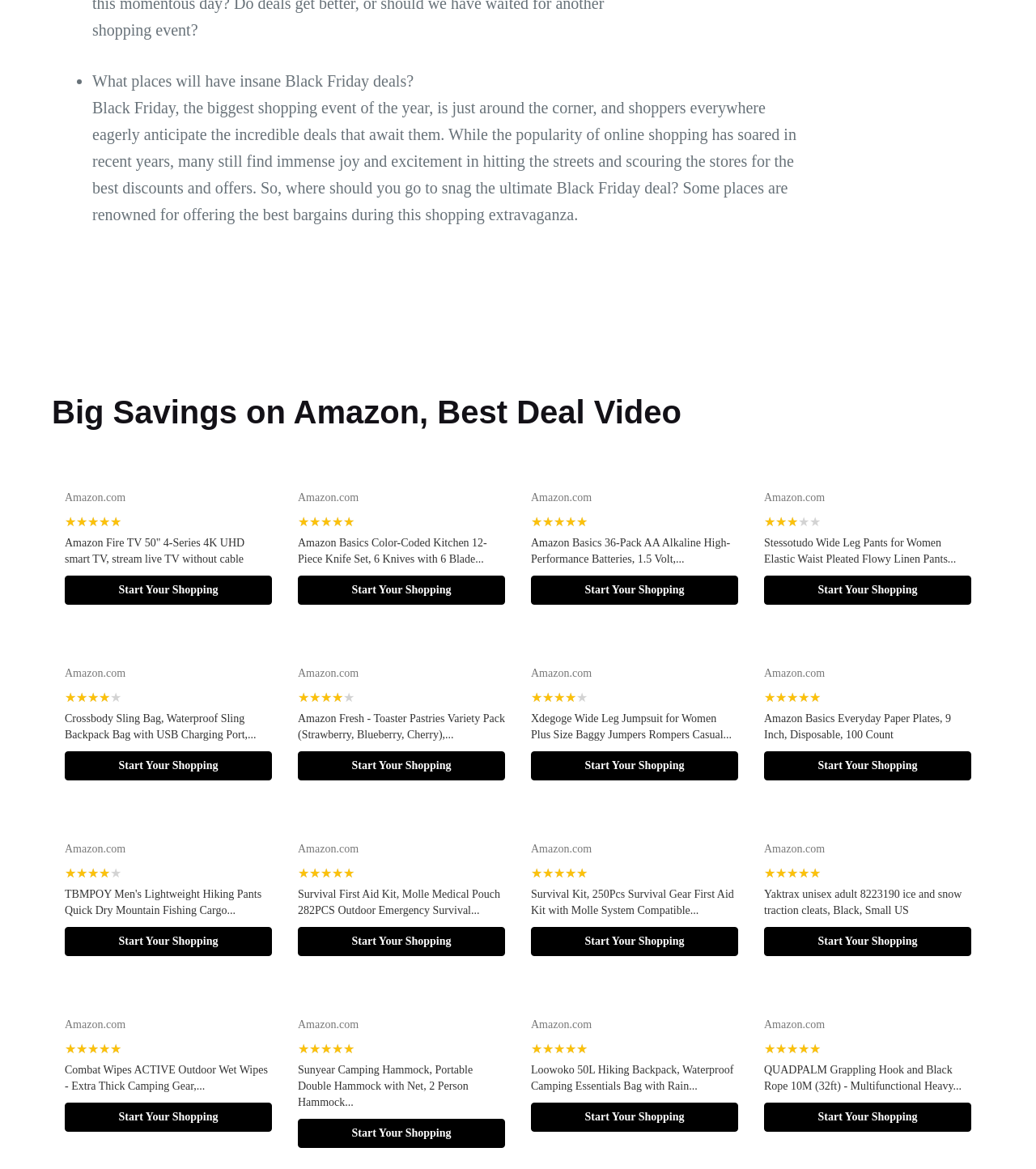Identify the bounding box coordinates of the region that should be clicked to execute the following instruction: "Explore everyday deals through estopandshop.com".

[0.05, 0.25, 0.808, 0.265]